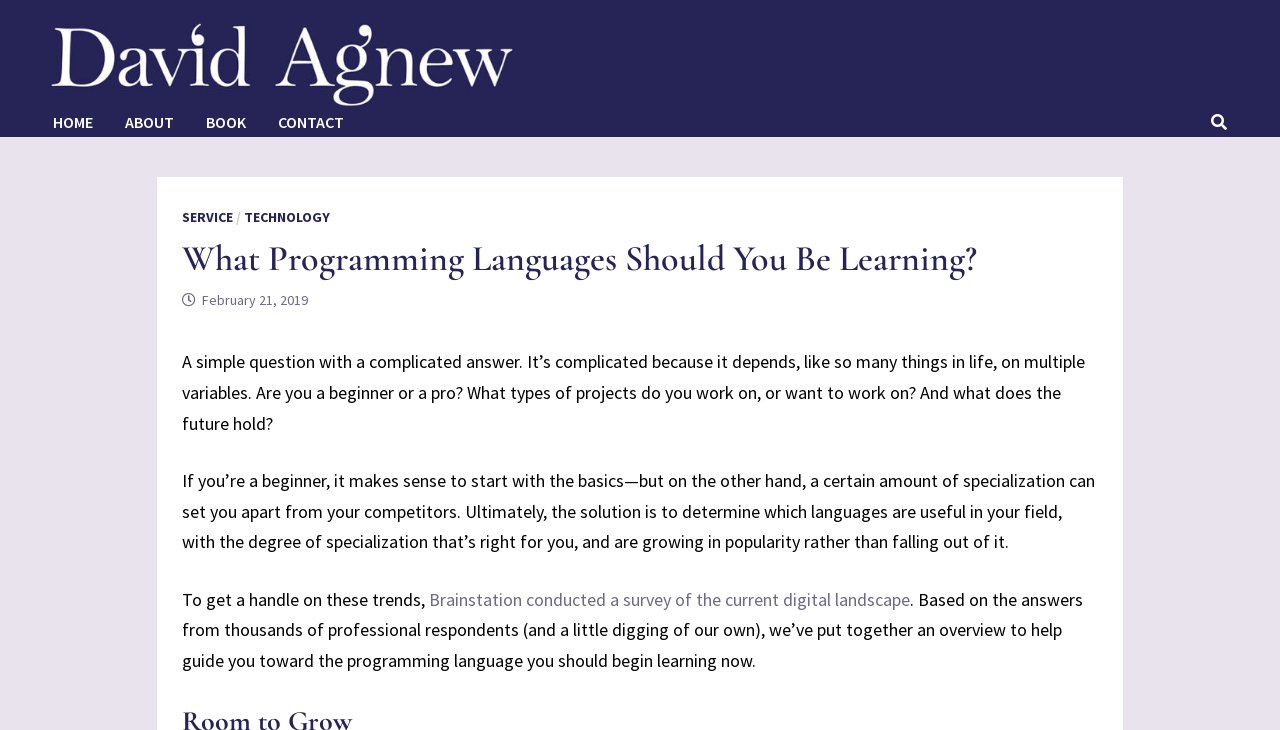Generate an in-depth caption that captures all aspects of the webpage.

The webpage is titled "What Programming Languages Should You Be Learning?" by David Agnew. At the top left, there is a link to the author's profile, accompanied by a small image of David Agnew. Next to it, there are four navigation links: "HOME", "ABOUT", "BOOK", and "CONTACT". The "CONTACT" link has a dropdown menu with three sub-links: "SERVICE", a separator, and "TECHNOLOGY".

Below the navigation bar, there is a large header section that spans almost the entire width of the page. The header contains the title of the webpage, "What Programming Languages Should You Be Learning?", and a subheading with the date "February 21, 2019".

The main content of the webpage is divided into four paragraphs of text. The first paragraph introduces the complexity of choosing a programming language, citing multiple variables such as the user's level of experience and the type of projects they work on. The second paragraph advises beginners to start with the basics while also considering specialization. The third paragraph explains the importance of determining which languages are useful in one's field and growing in popularity. The fourth paragraph mentions a survey conducted by Brainstation, which provides an overview to guide users in choosing a programming language to learn.

Throughout the webpage, there are no prominent images or graphics, aside from the small image of David Agnew at the top left. The layout is primarily focused on presenting the text content in a clear and readable manner.